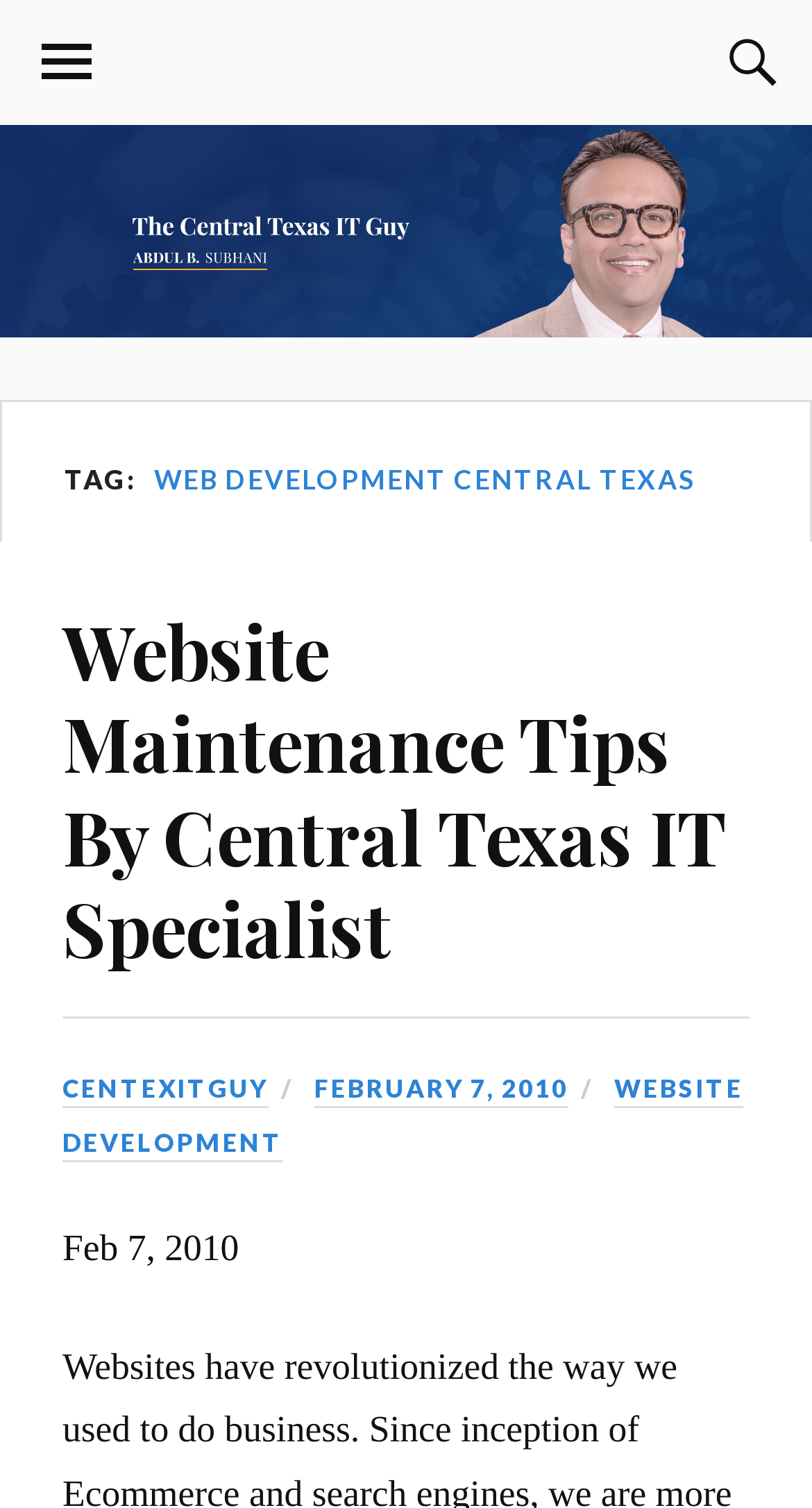What is the name of the IT specialist?
Use the information from the screenshot to give a comprehensive response to the question.

I inferred the name of the IT specialist by looking at the root element's text 'Web Development Central Texas | The Central Texas IT Guy' and the link element 'CENTEXITGUY'.